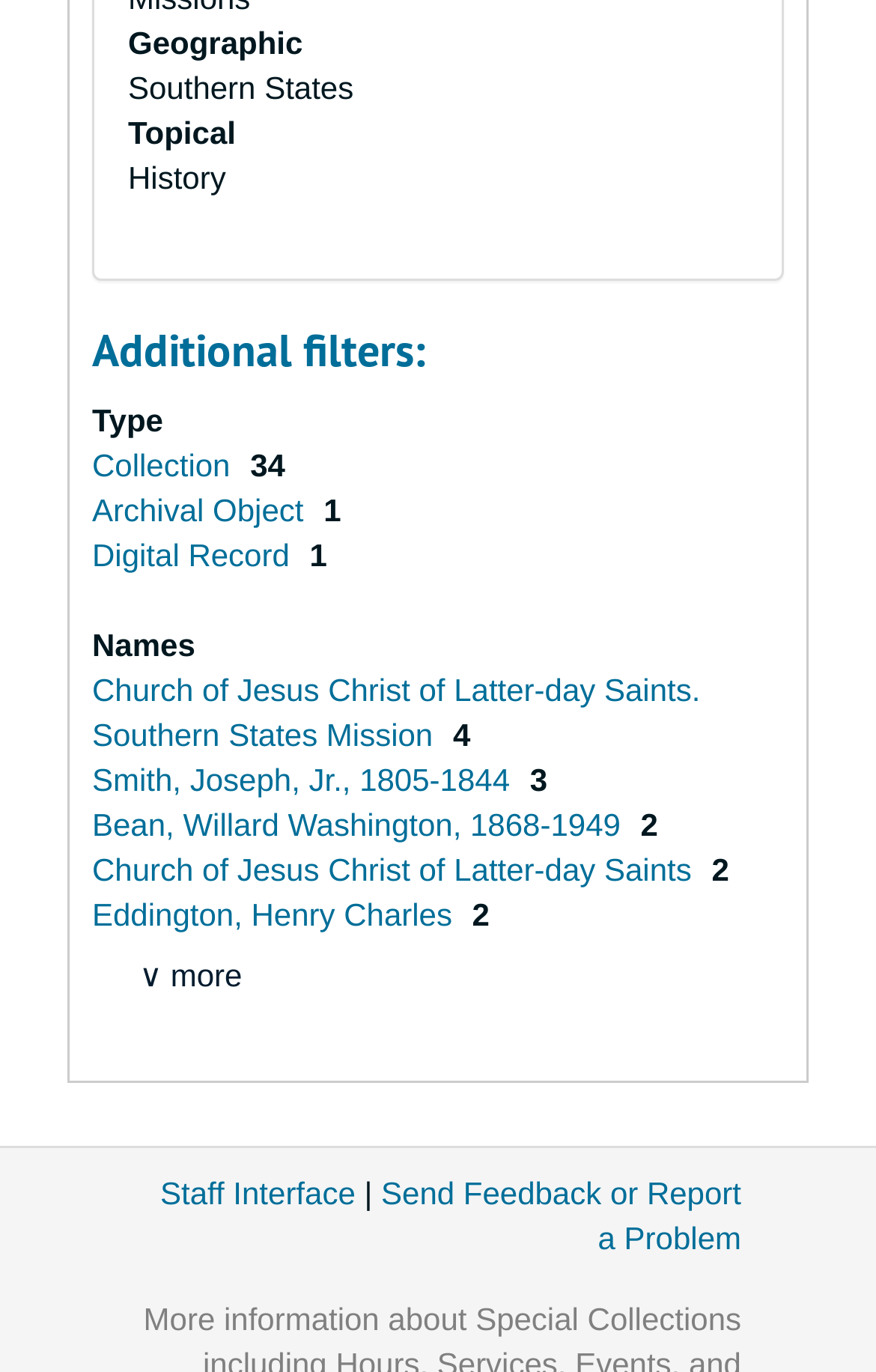Please answer the following question using a single word or phrase: 
What is the type of archival object?

Digital Record